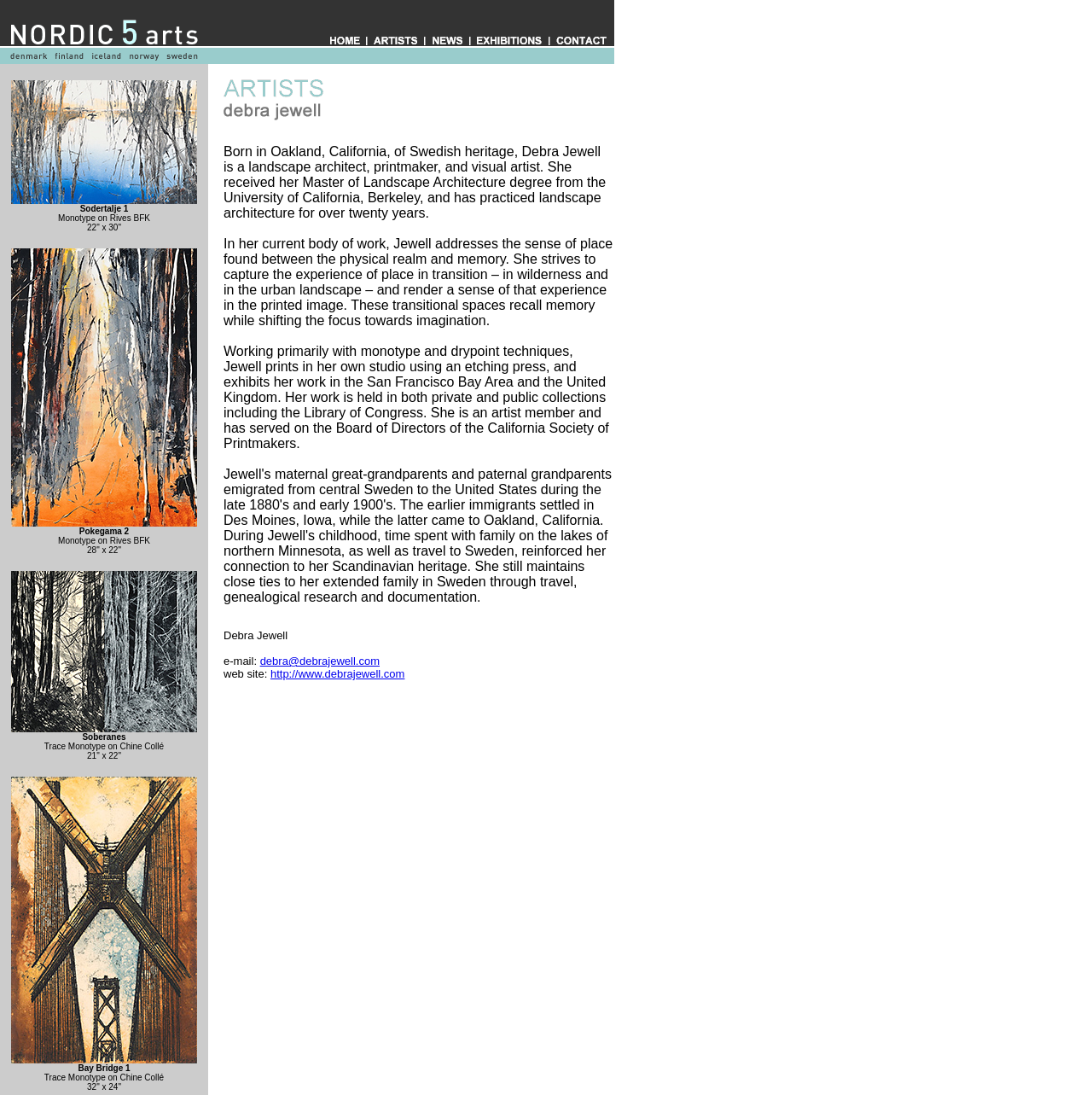What is the name of the artist?
Please provide a comprehensive answer based on the contents of the image.

I found the answer by looking at the text in the LayoutTableCell element with the bounding box coordinates [0.191, 0.058, 0.562, 1.0]. The text mentions 'Debra Jewell' as a landscape architect, printmaker, and visual artist.